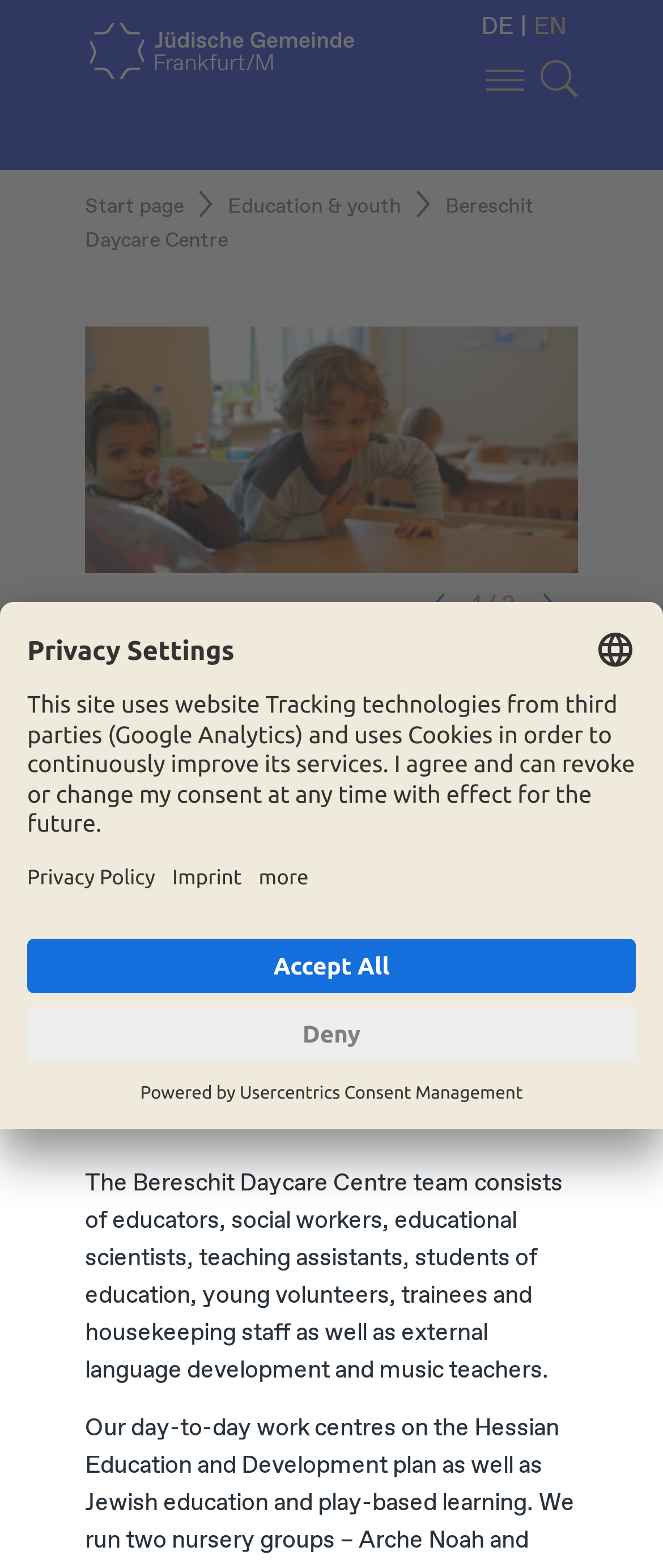Please specify the bounding box coordinates in the format (top-left x, top-left y, bottom-right x, bottom-right y), with values ranging from 0 to 1. Identify the bounding box for the UI component described as follows: aria-describedby="language-tooltip-id" aria-label="Select language"

[0.897, 0.401, 0.959, 0.428]